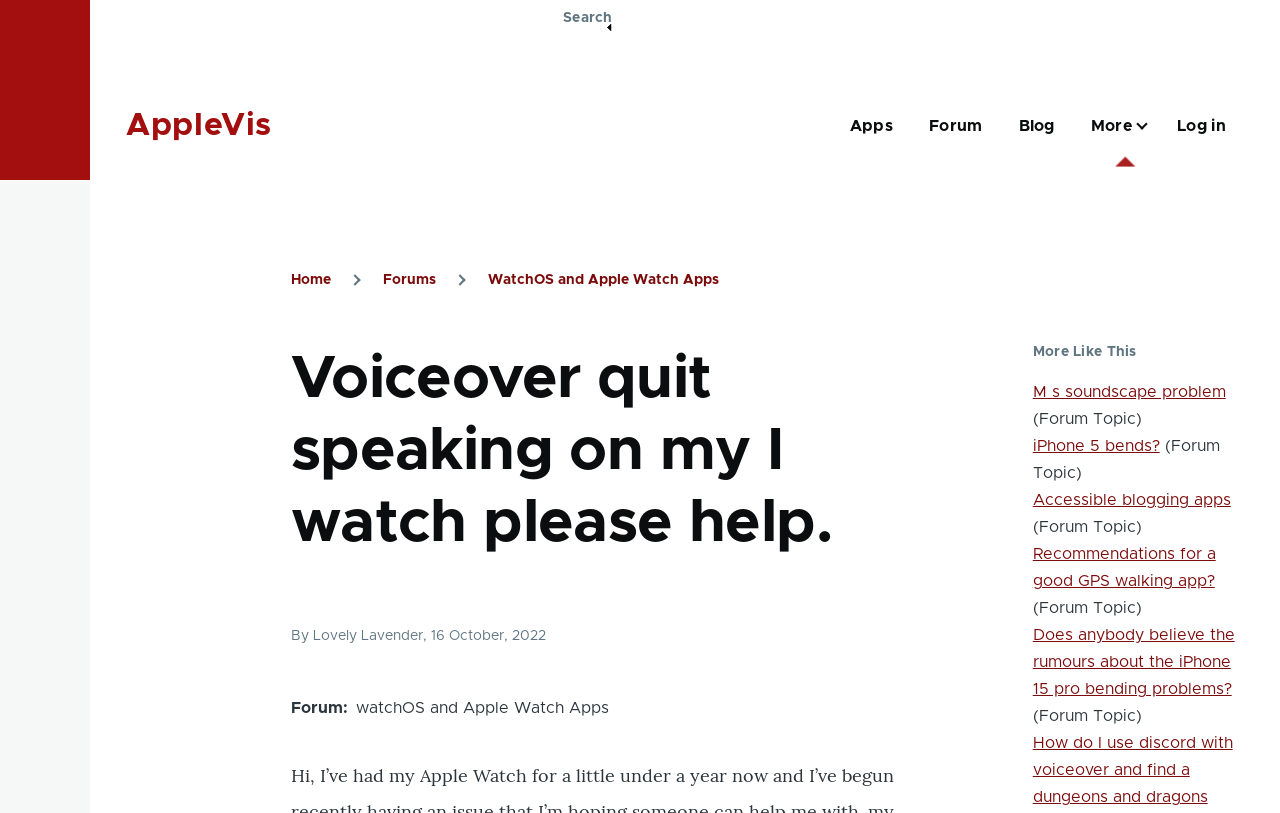Find the bounding box of the UI element described as: "aria-label="Sticky header"". The bounding box coordinates should be given as four float values between 0 and 1, i.e., [left, top, right, bottom].

[0.0, 0.089, 0.07, 0.221]